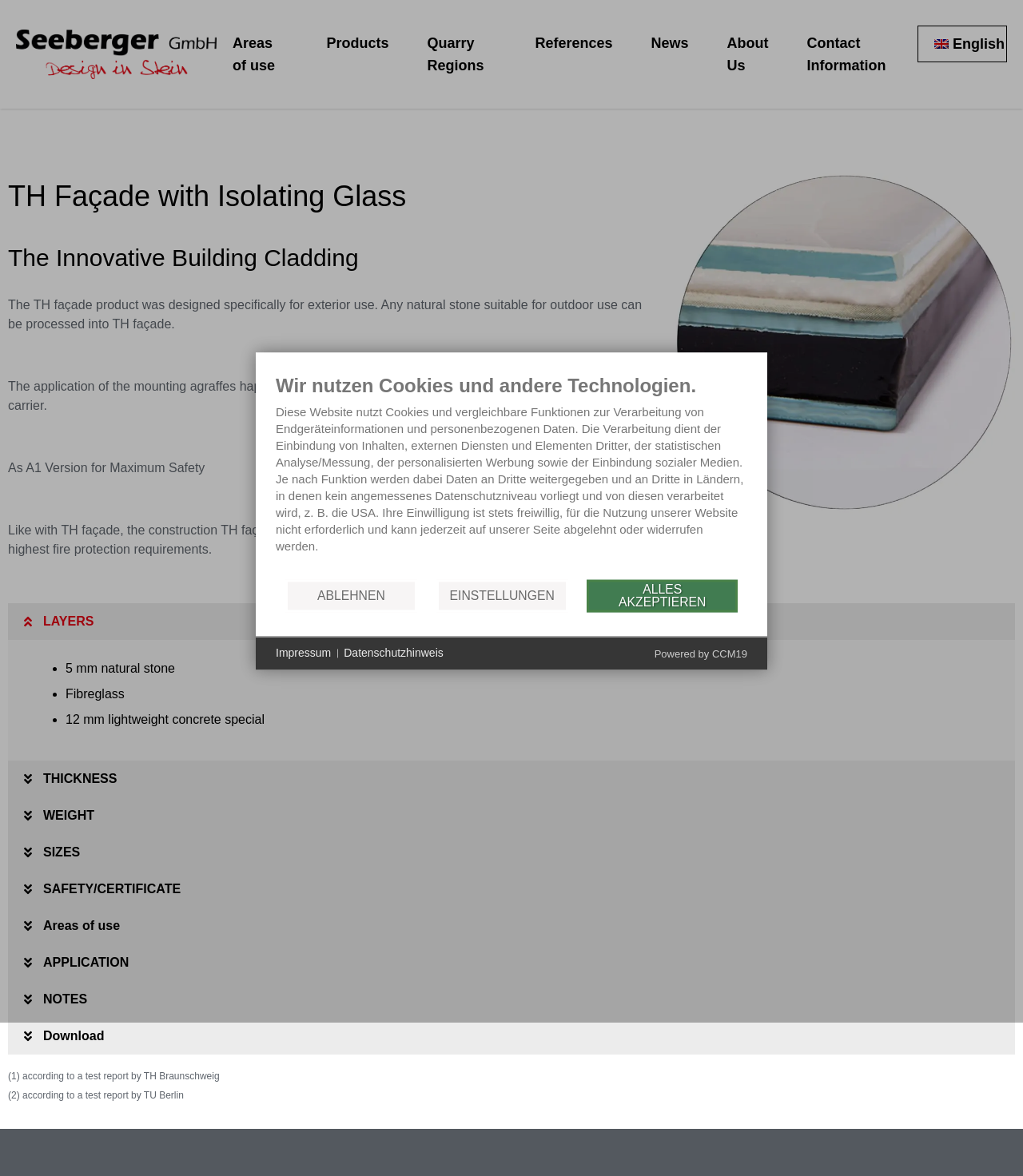Analyze the image and provide a detailed answer to the question: What is the highest fire protection requirement fulfilled by TH façade A1?

According to the text on the webpage, the construction TH façade A1 was developed specifically for exterior use and fulfils the highest fire protection requirements, which is the A1 Version.